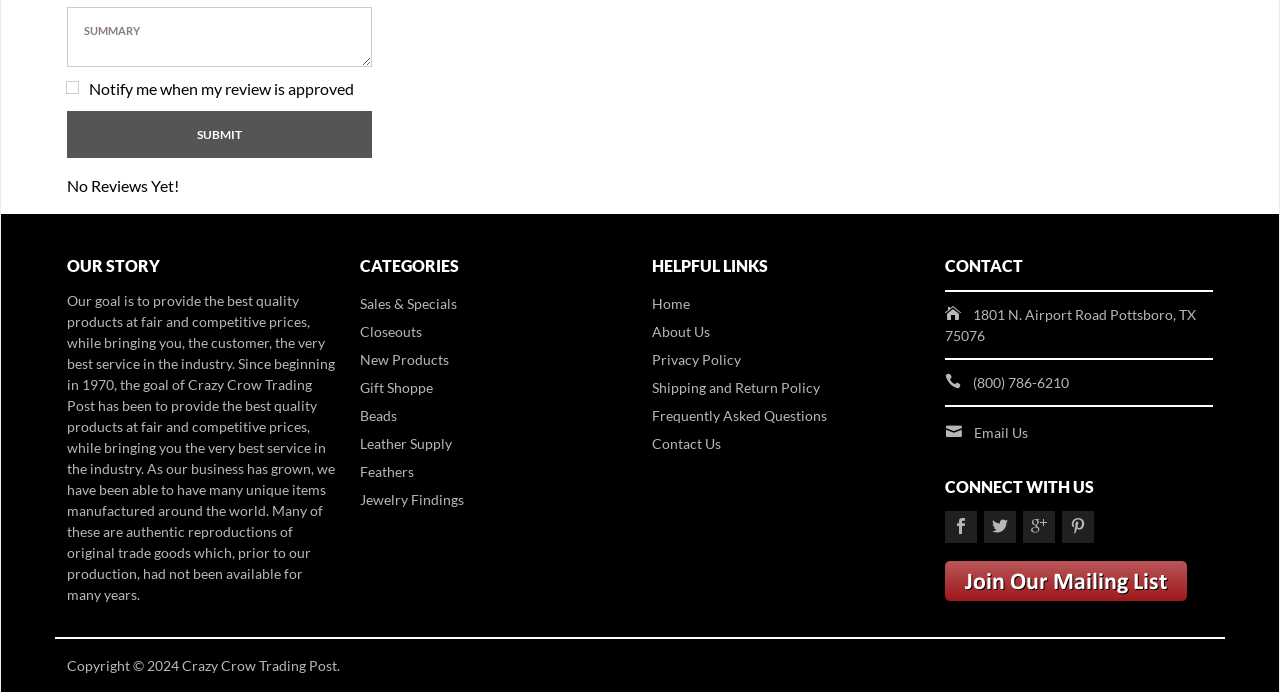Give a one-word or one-phrase response to the question: 
What is the phone number of Crazy Crow Trading Post?

(800) 786-6210